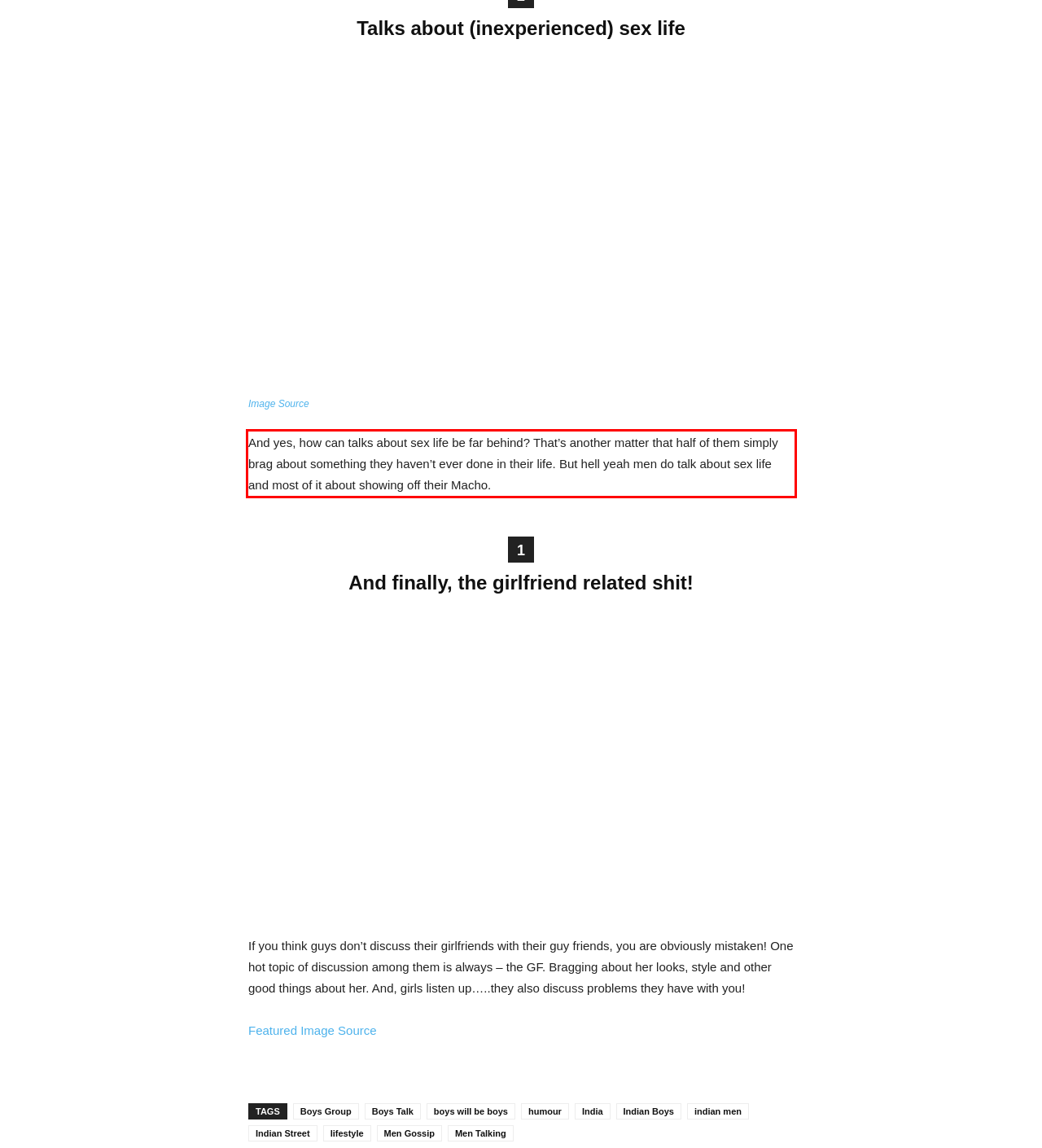Given a screenshot of a webpage, locate the red bounding box and extract the text it encloses.

And yes, how can talks about sex life be far behind? That’s another matter that half of them simply brag about something they haven’t ever done in their life. But hell yeah men do talk about sex life and most of it about showing off their Macho.